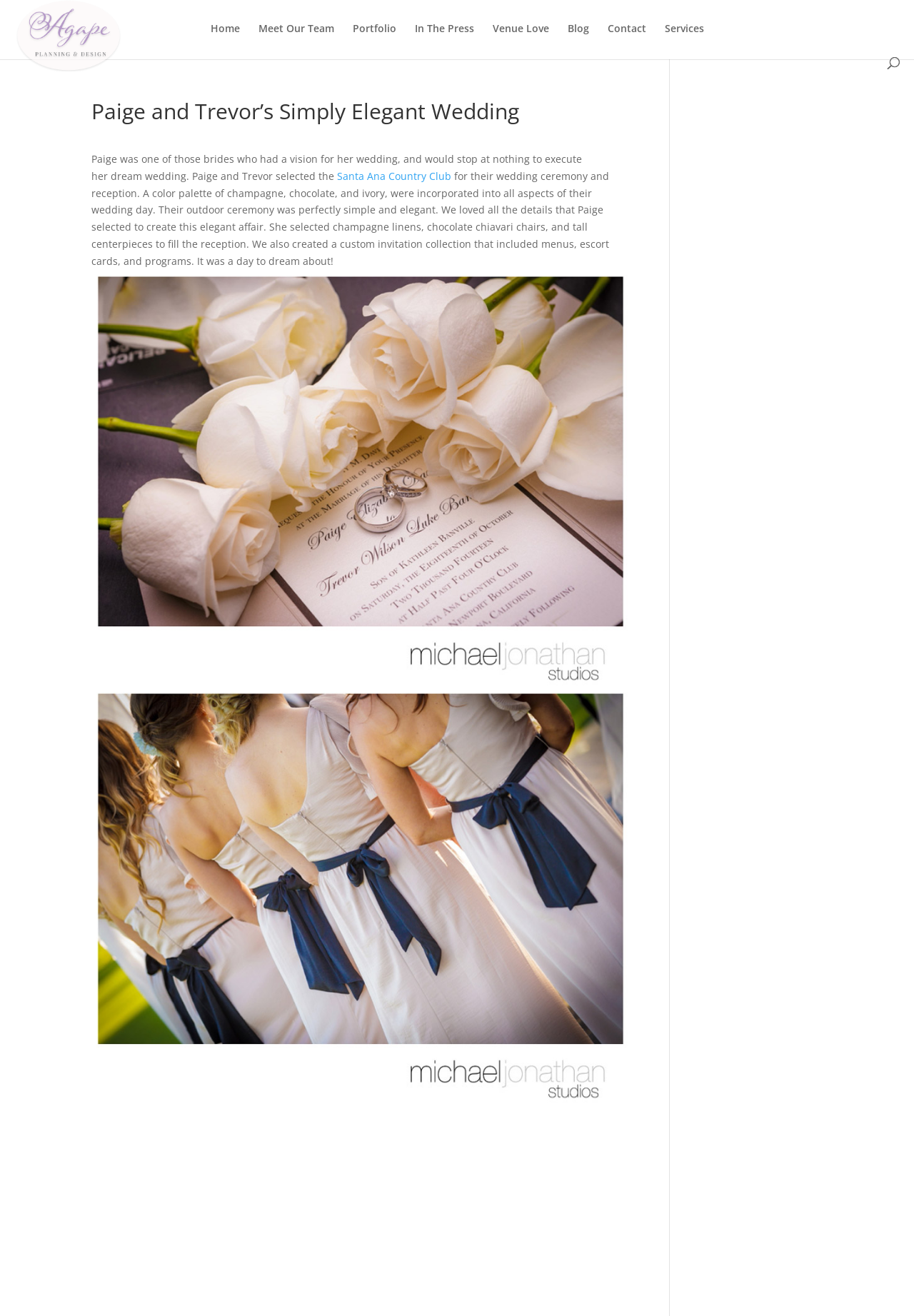Can you specify the bounding box coordinates for the region that should be clicked to fulfill this instruction: "read about Paige and Trevor’s wedding".

[0.1, 0.077, 0.689, 0.098]